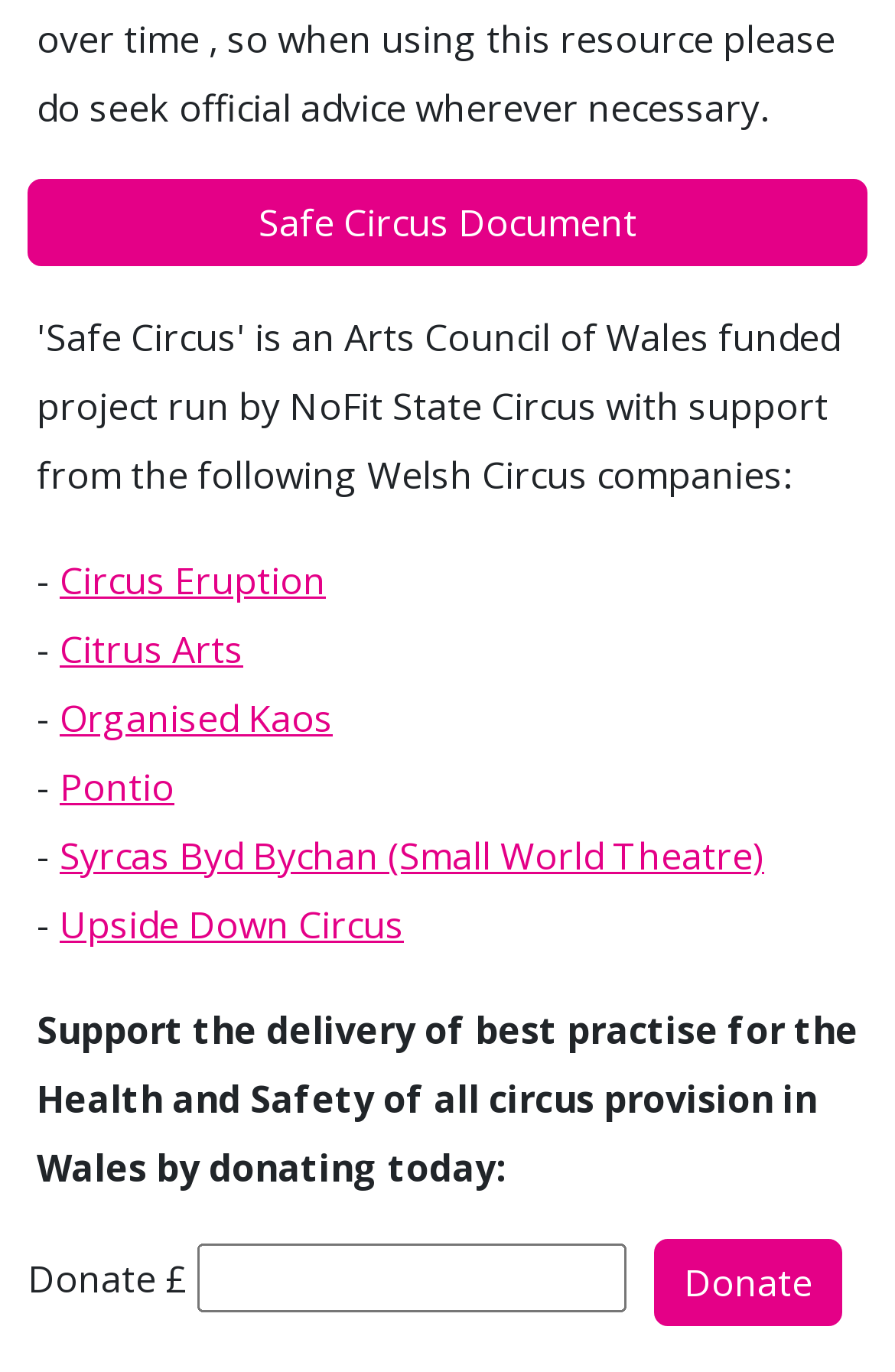Select the bounding box coordinates of the element I need to click to carry out the following instruction: "Click on the link to Circus Eruption".

[0.067, 0.405, 0.364, 0.441]